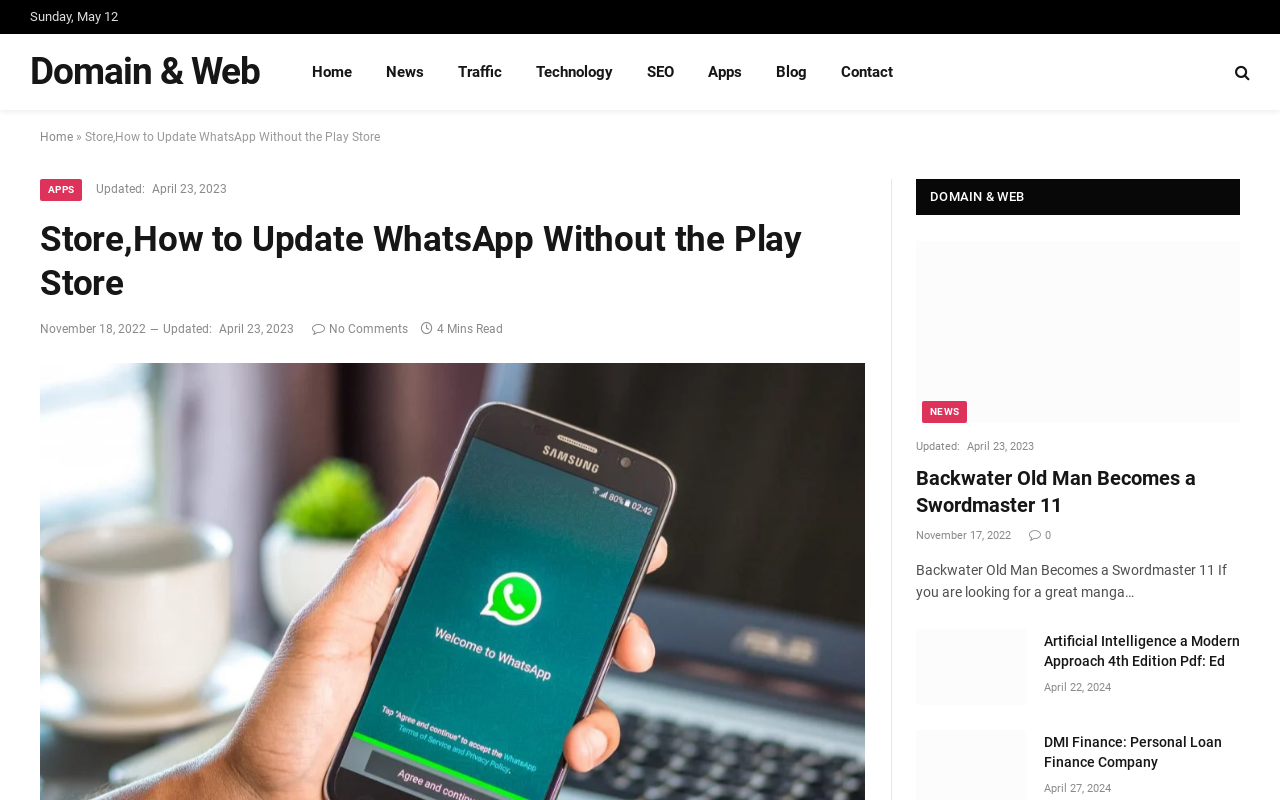Locate the bounding box coordinates of the clickable area to execute the instruction: "Click on the 'Home' link". Provide the coordinates as four float numbers between 0 and 1, represented as [left, top, right, bottom].

[0.23, 0.042, 0.288, 0.138]